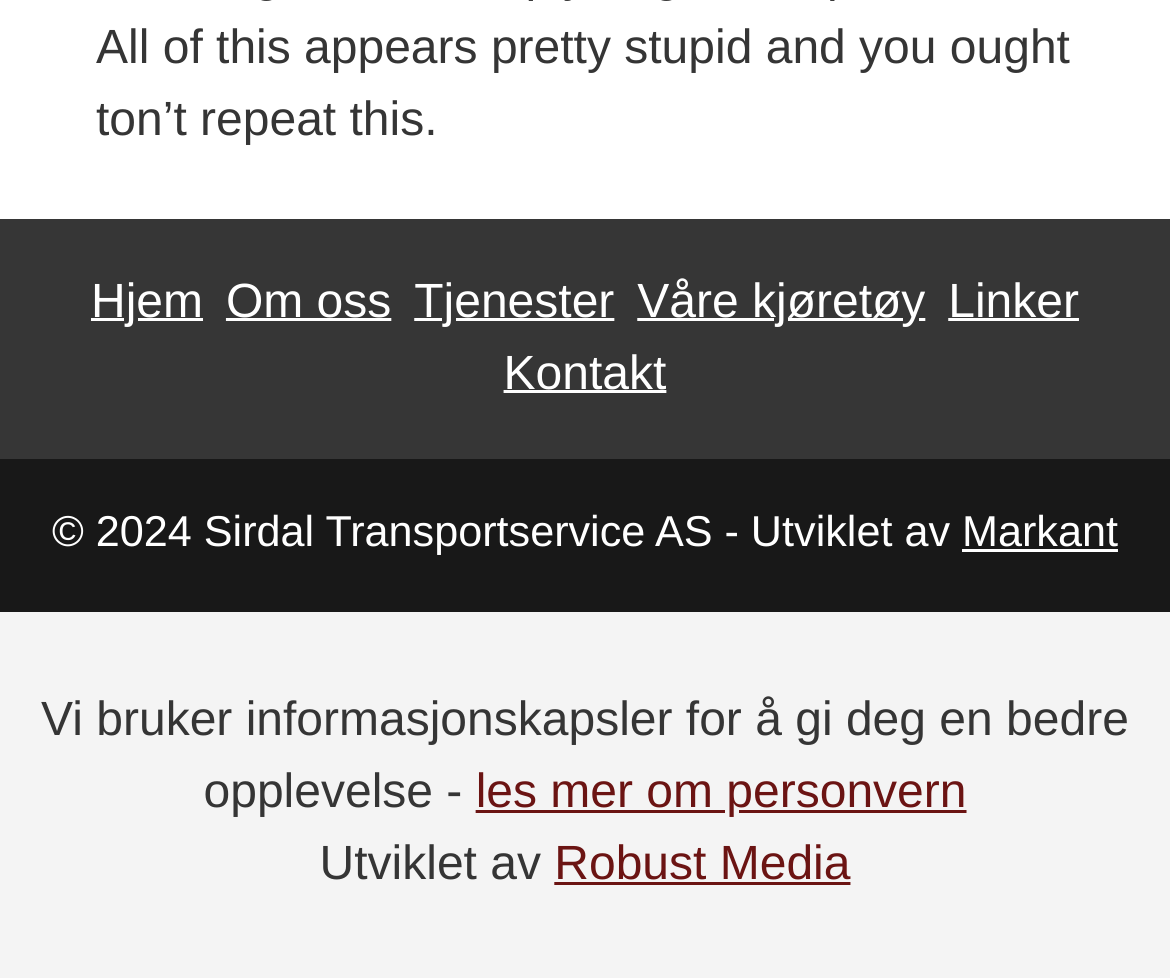Pinpoint the bounding box coordinates of the clickable element to carry out the following instruction: "view services."

[0.35, 0.278, 0.529, 0.34]